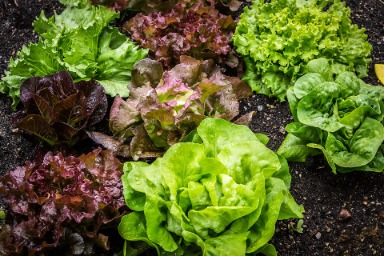Is the image promoting a specific diet?
Based on the screenshot, respond with a single word or phrase.

Vegan